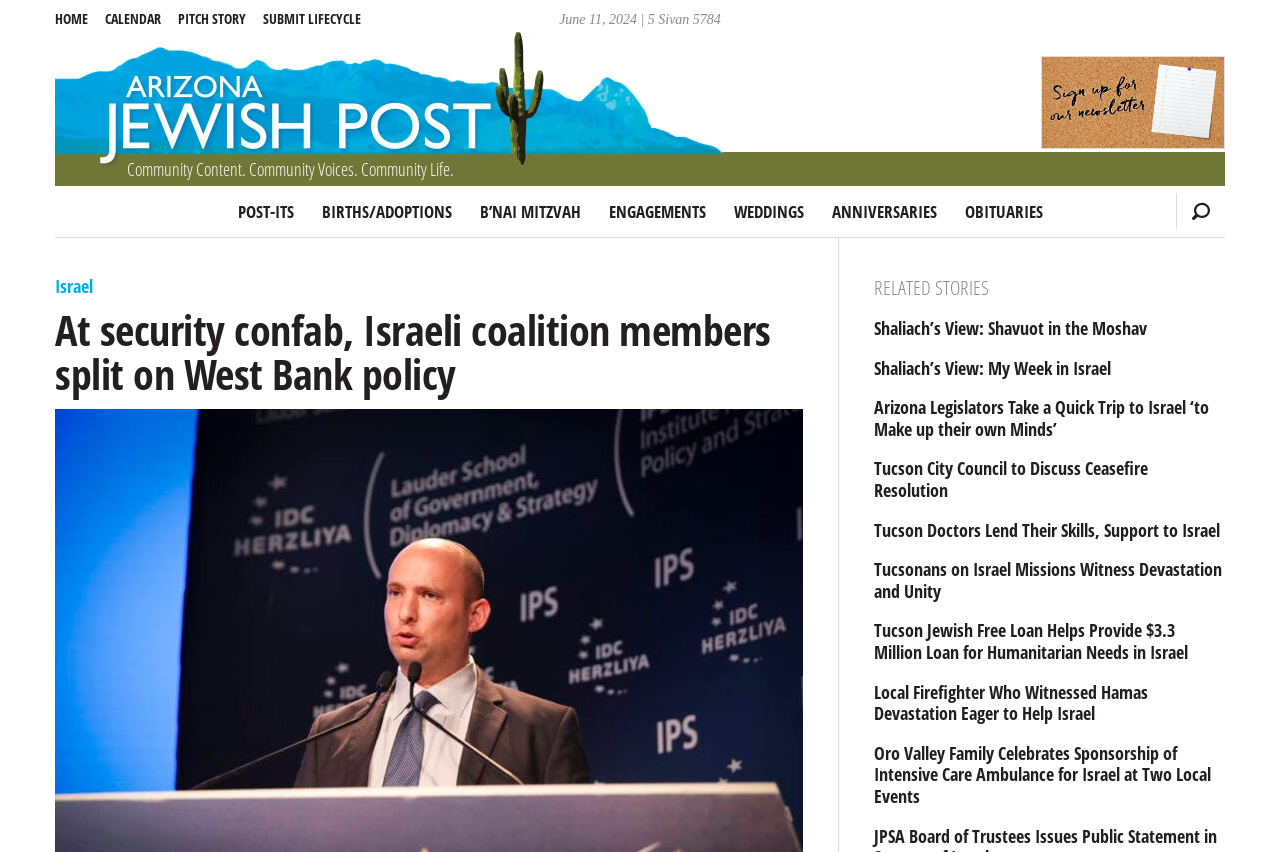Can you determine the bounding box coordinates of the area that needs to be clicked to fulfill the following instruction: "Follow us on social media"?

None